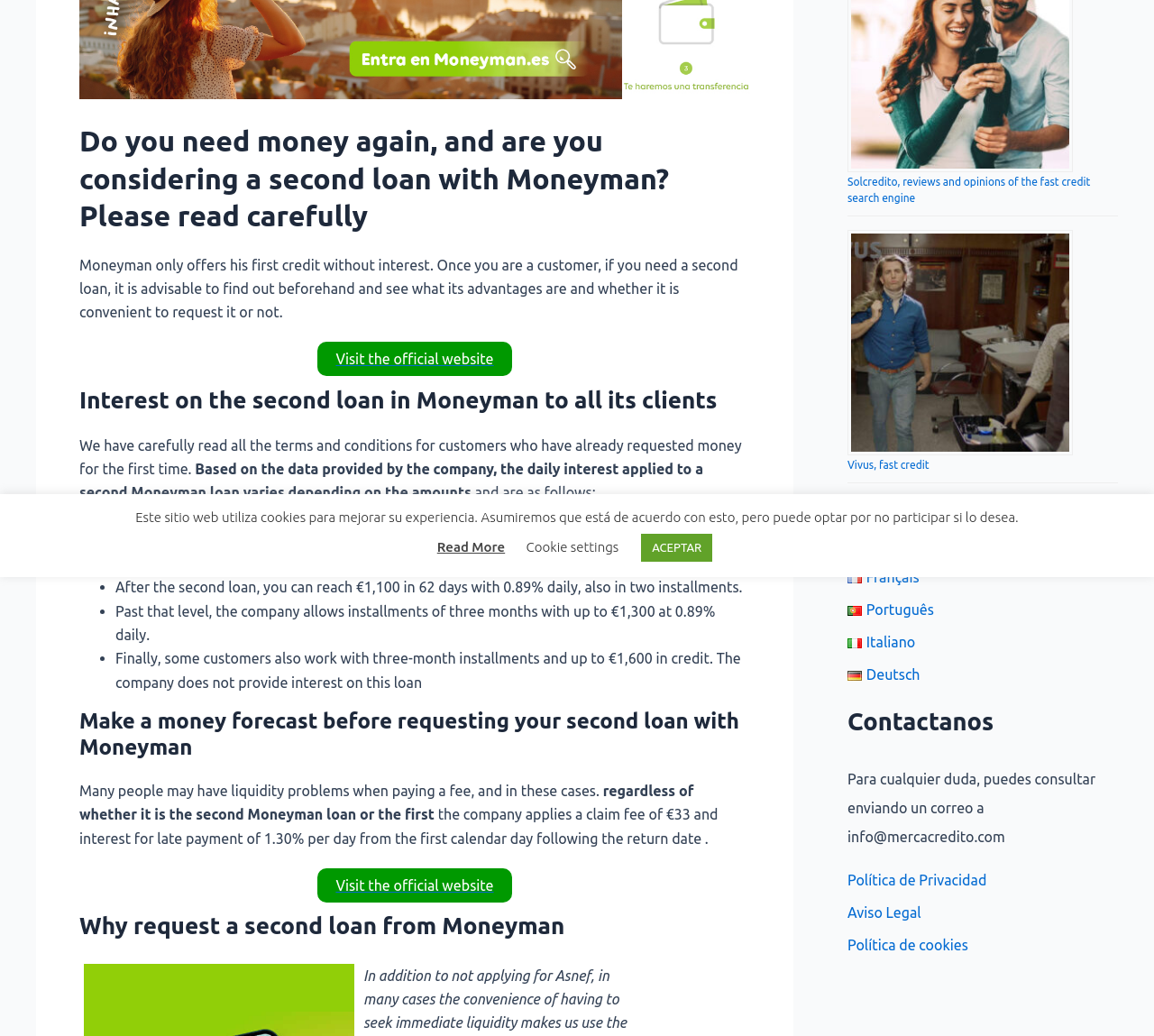Mark the bounding box of the element that matches the following description: "Política de cookies".

[0.734, 0.904, 0.839, 0.92]